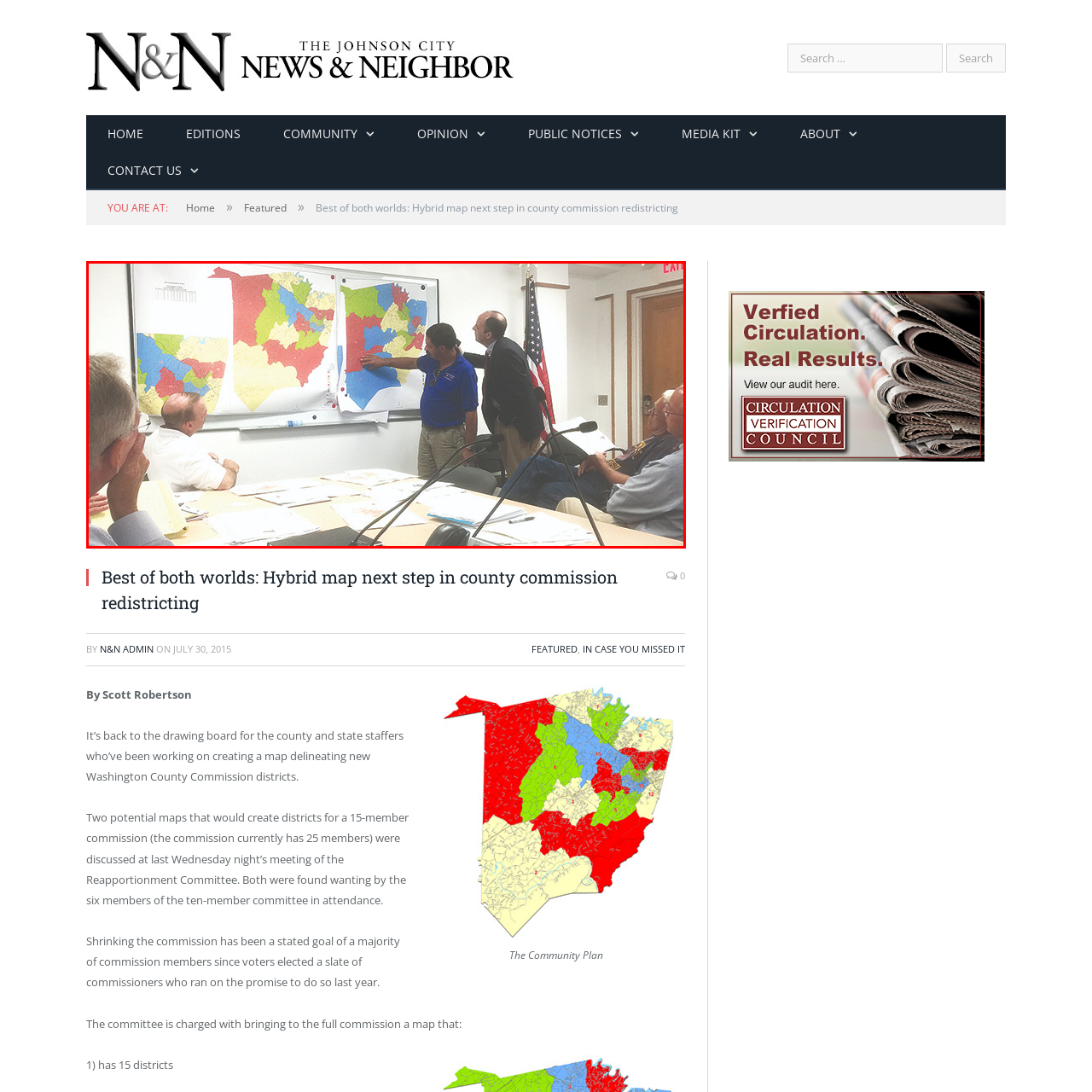Thoroughly describe the scene captured inside the red-bordered image.

In a focused meeting room, a group of officials is engaged in a discussion about redistricting with large, colorful maps pinned on the wall behind them. Two men, one in a blue shirt and the other in a light-colored jacket, are actively reviewing the maps, pointing to specific areas while exchanging ideas. The maps display various colored districts, indicating proposed boundaries for the new Washington County Commission districts, reflecting the ongoing efforts to reduce the commission size from 25 to 15 members. The scene captures a collaborative atmosphere as other members of the commission, seated at a table covered with documents and maps, listen attentively, emphasized by the presence of an American flag in the background.